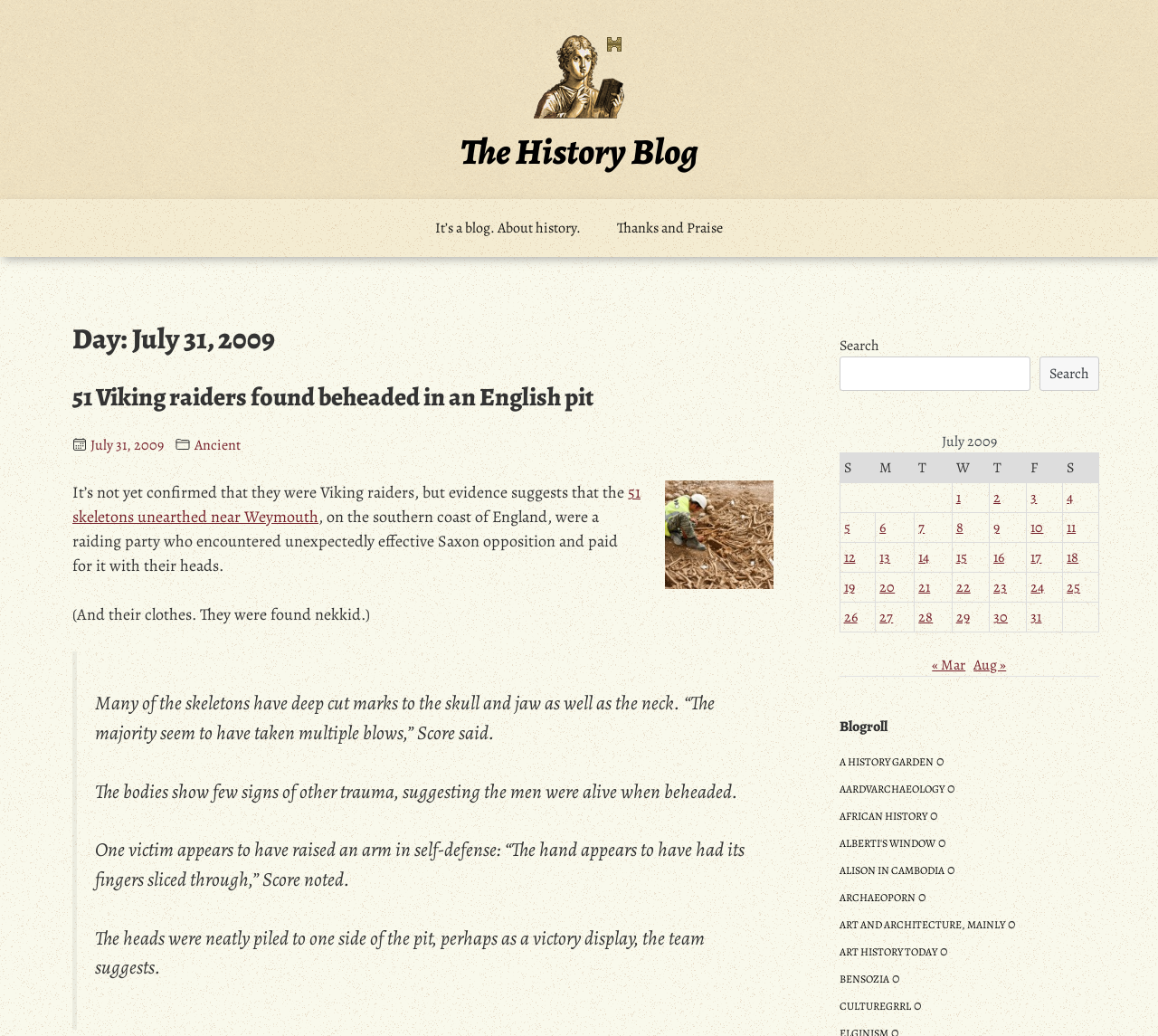What is the title of the blog? Observe the screenshot and provide a one-word or short phrase answer.

The History Blog